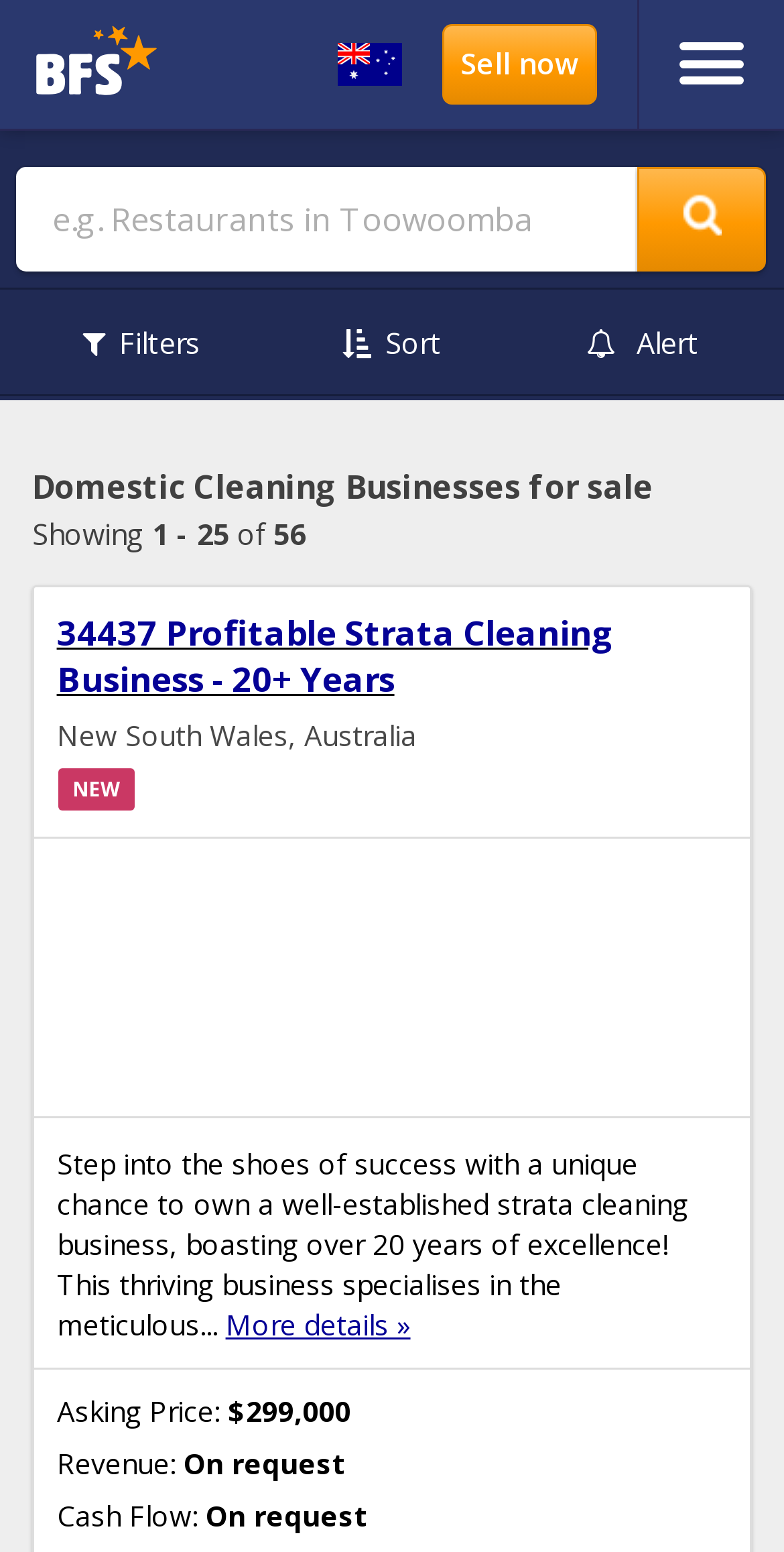What is the purpose of this webpage?
Give a detailed response to the question by analyzing the screenshot.

Based on the webpage's content, it appears to be a platform for searching and buying domestic cleaning businesses in Australia. The presence of a search bar, filters, and a list of businesses for sale suggests that users can search and browse through available businesses.